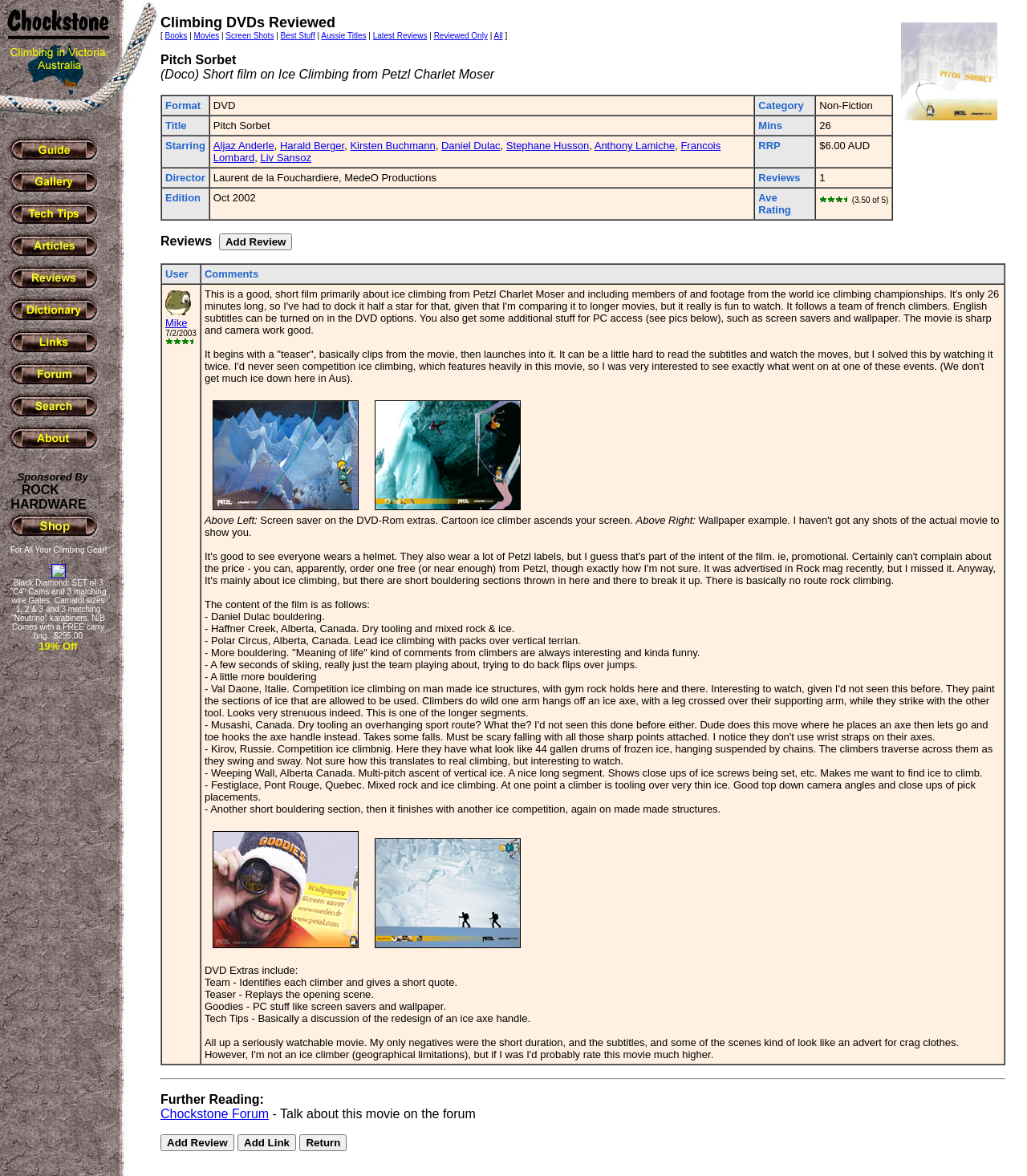Pinpoint the bounding box coordinates of the clickable area necessary to execute the following instruction: "View 'Top Stories'". The coordinates should be given as four float numbers between 0 and 1, namely [left, top, right, bottom].

None